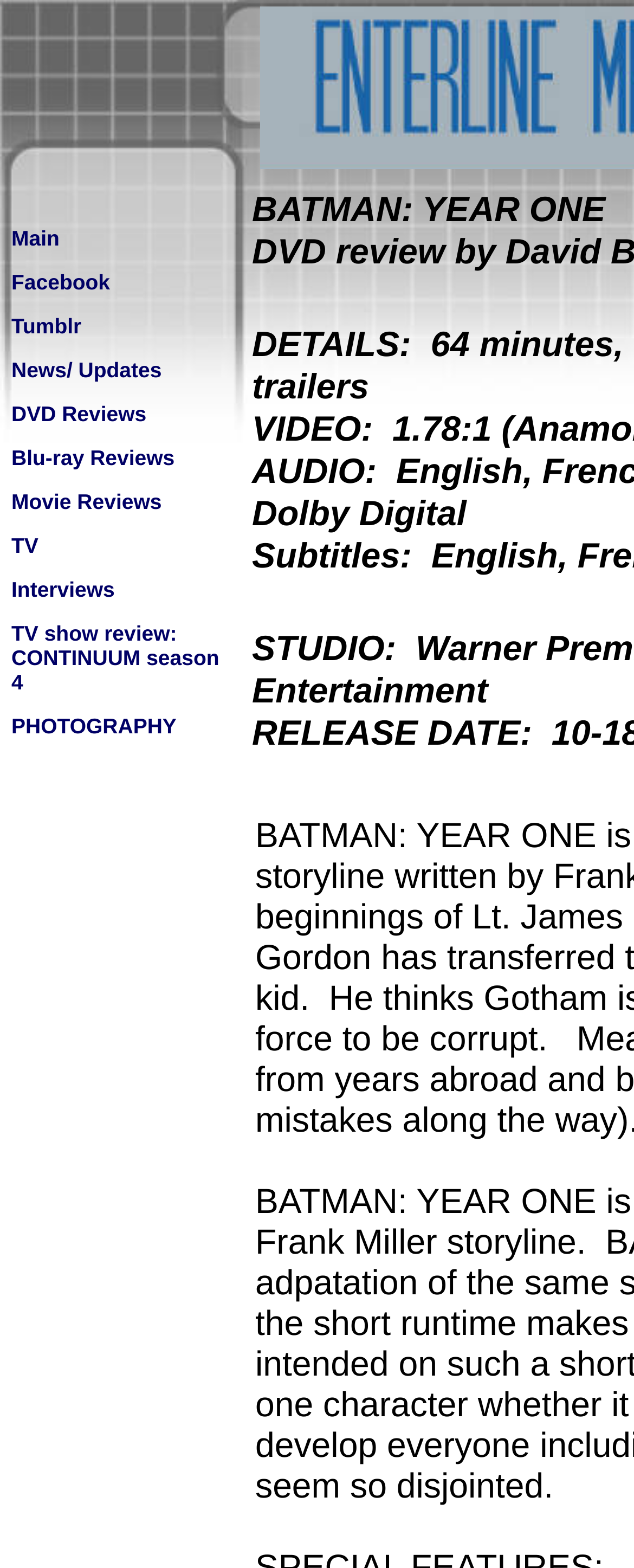Please find the bounding box coordinates (top-left x, top-left y, bottom-right x, bottom-right y) in the screenshot for the UI element described as follows: Movie Reviews

[0.018, 0.311, 0.255, 0.329]